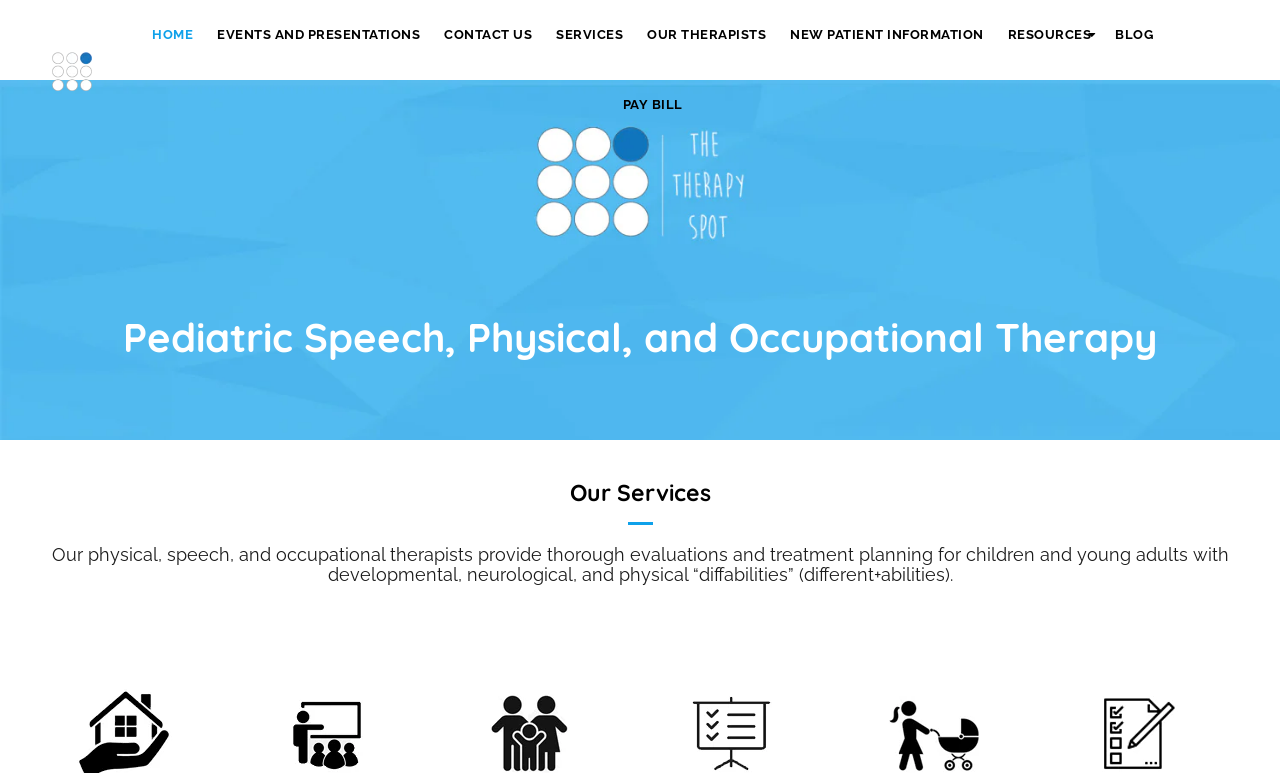Review the image closely and give a comprehensive answer to the question: What is the age range of the patients served by the clinic?

The webpage mentions that the clinic provides services to children and young adults with developmental, neurological, and physical 'diffabilities', indicating that the clinic serves patients in this age range.